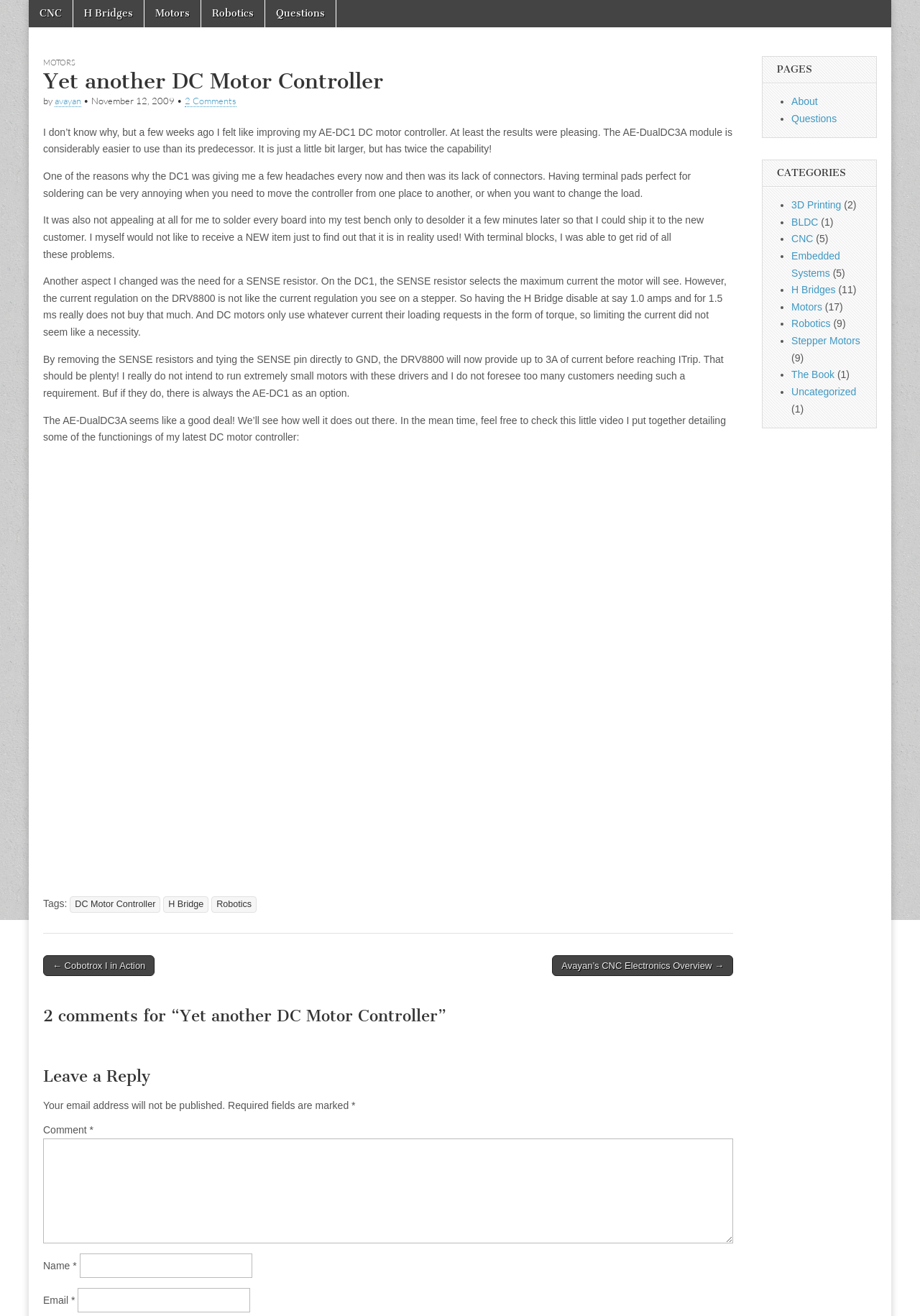Provide the bounding box coordinates of the area you need to click to execute the following instruction: "Click the 'Leave a Reply' button".

[0.047, 0.808, 0.797, 0.828]